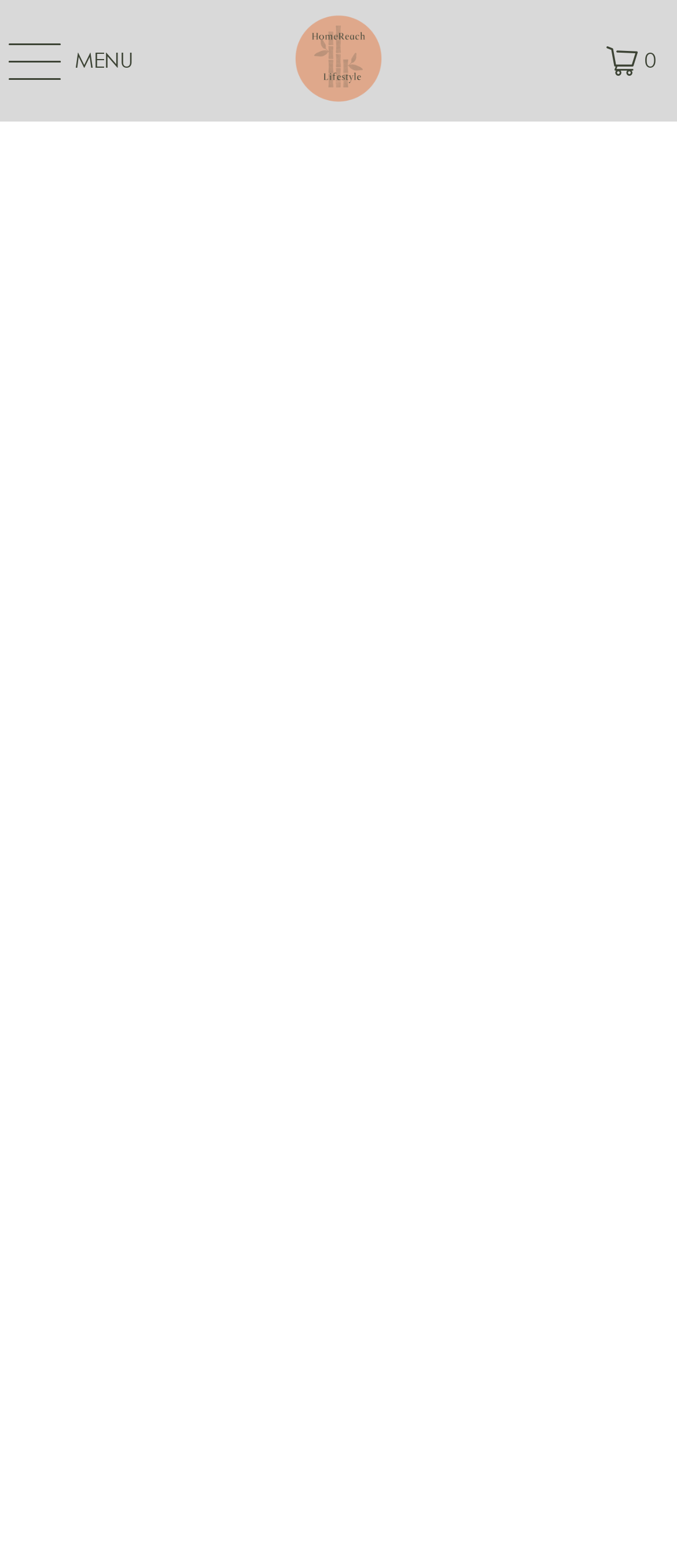Please answer the following question using a single word or phrase: 
Is the menu expanded?

No